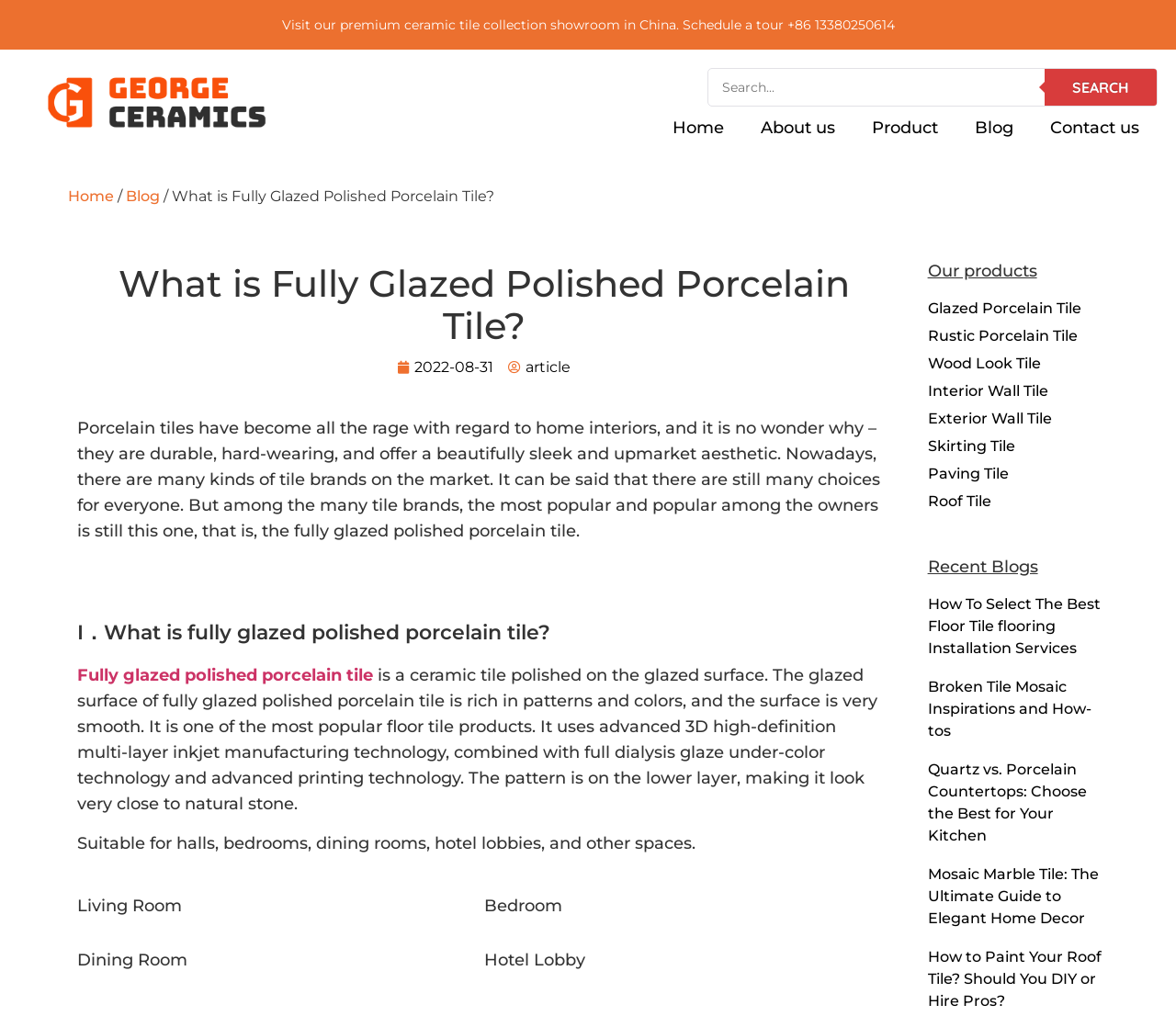What is the purpose of fully glazed polished porcelain tile?
Please respond to the question with a detailed and thorough explanation.

According to the webpage, fully glazed polished porcelain tile is suitable for halls, bedrooms, dining rooms, hotel lobbies, and other spaces, which implies that its main purpose is to be used as a floor tile.